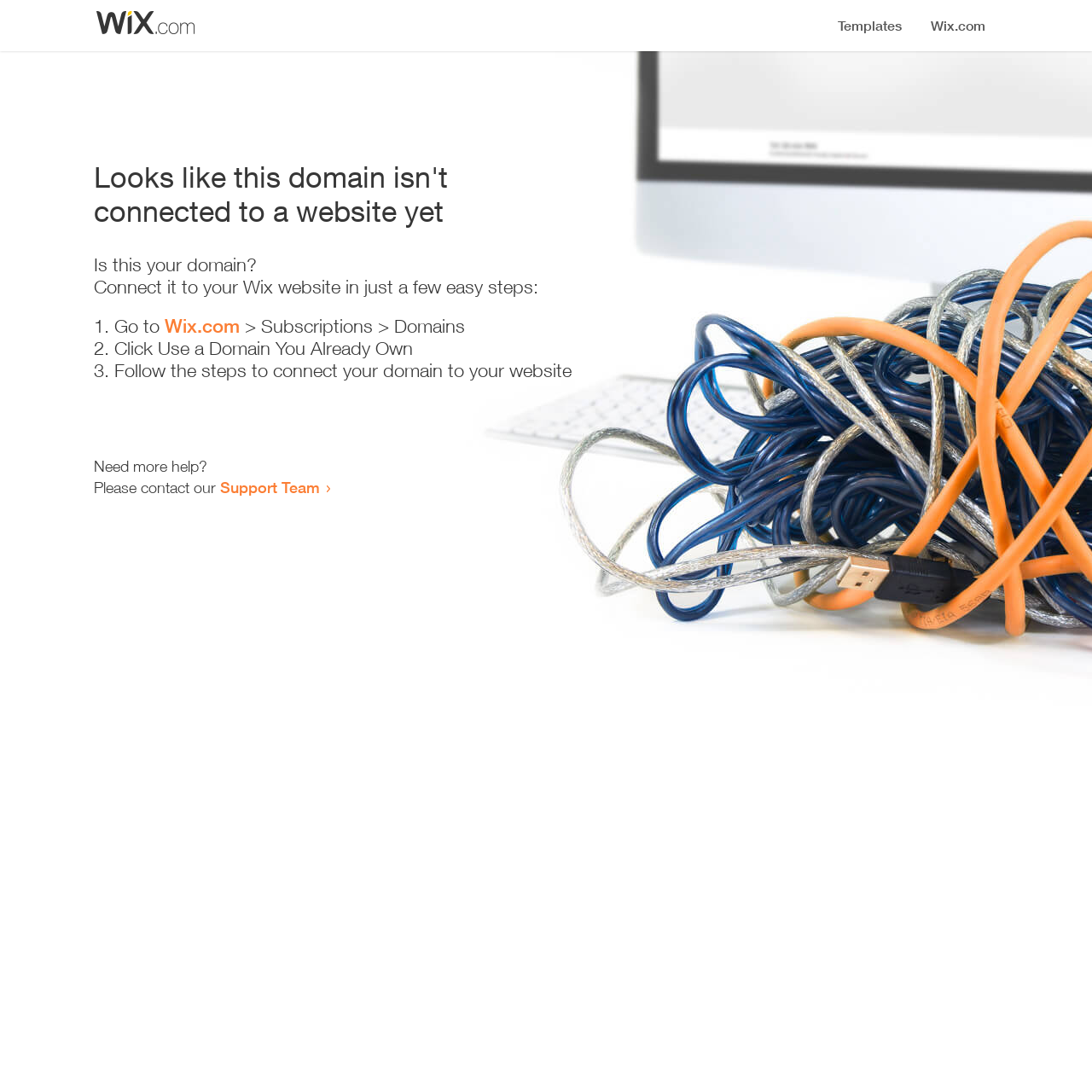Determine the bounding box for the HTML element described here: "Wix.com". The coordinates should be given as [left, top, right, bottom] with each number being a float between 0 and 1.

[0.151, 0.288, 0.22, 0.309]